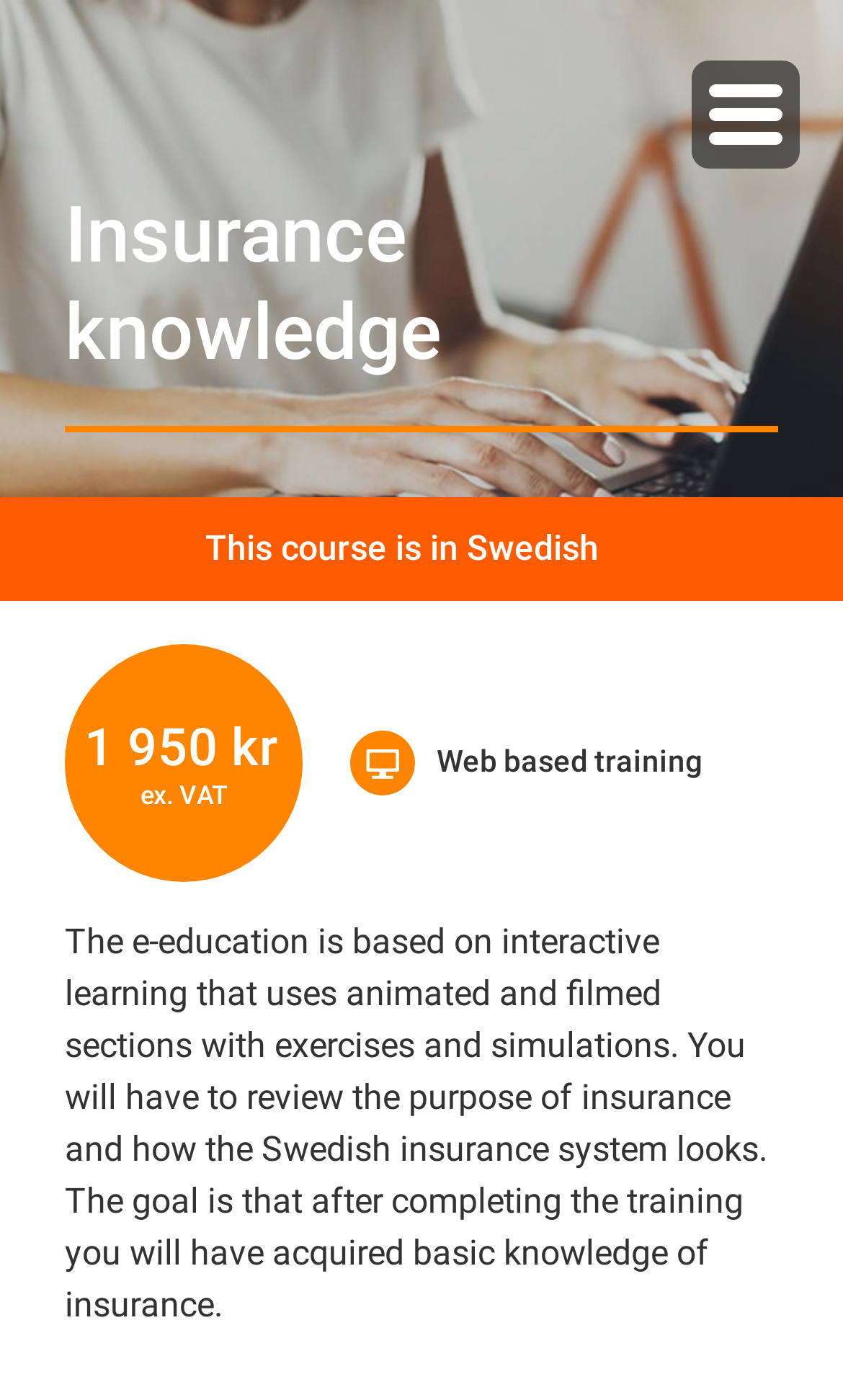Describe all visible elements and their arrangement on the webpage.

The webpage is about Contento Financial Training, specifically focusing on insurance knowledge. At the top, there is a heading that reads "Insurance knowledge". Below this heading, there is a text that indicates the course is in Swedish. 

To the right of this text, there is a price listed as 1,950 kr, excluding VAT, which is indicated by a smaller text next to the price. An image, referred to as "Artboard 1", is positioned to the right of the price. 

Further down, there is a text that describes the training as web-based, and below this, a detailed description of the course is provided. This description explains that the e-education uses interactive learning with animated and filmed sections, exercises, and simulations to teach the purpose of insurance and the Swedish insurance system. The goal of the training is to acquire basic knowledge of insurance.